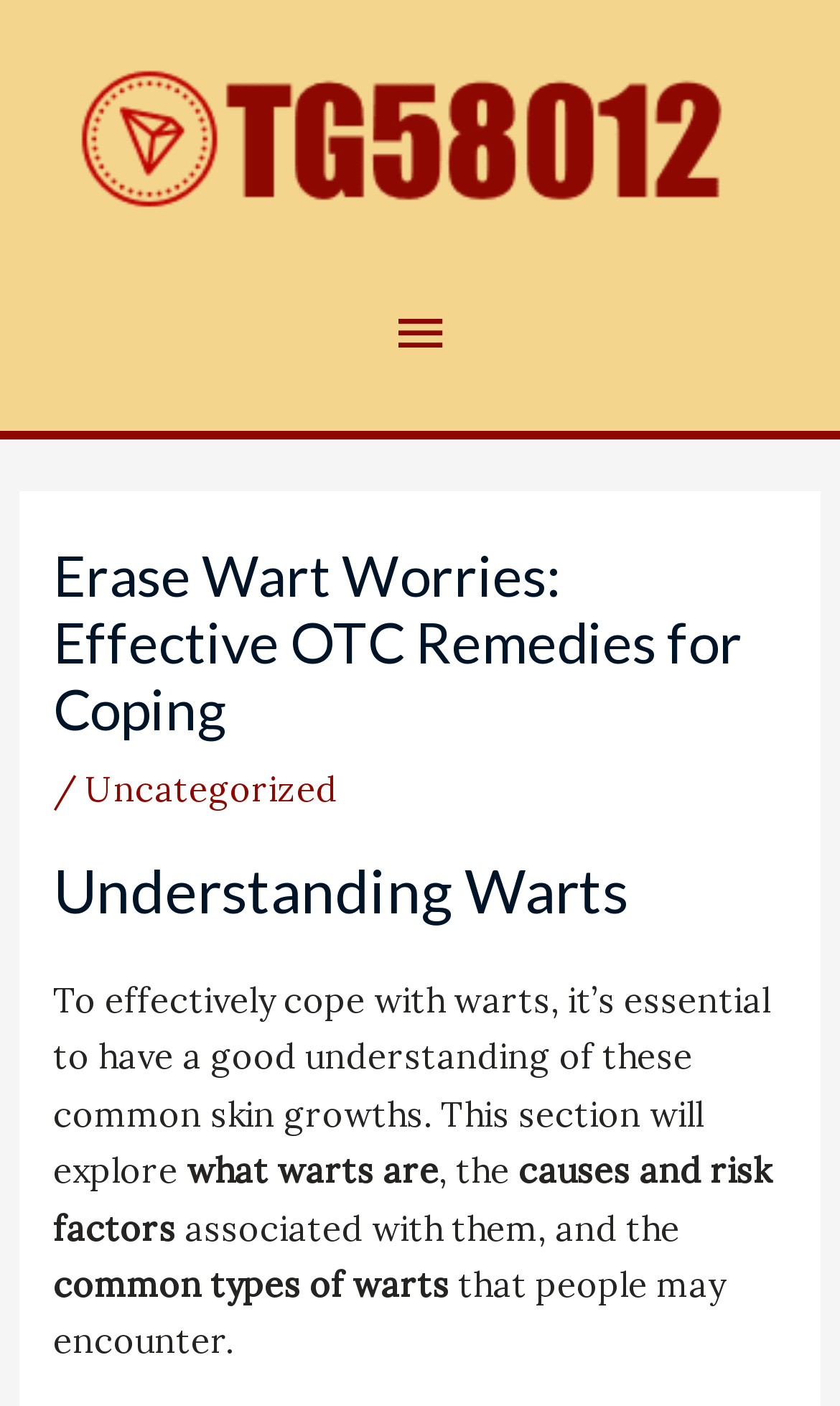Construct a comprehensive description capturing every detail on the webpage.

The webpage is about coping with warts and discovering effective over-the-counter (OTC) remedies for smooth, wart-free skin. At the top, there is a link to "The Science Behind Warts: Expert Insights" accompanied by an image with the same title. Below this, a main menu button is located, which expands to reveal a header section.

In the header section, a prominent heading reads "Erase Wart Worries: Effective OTC Remedies for Coping". Next to it, a slash symbol is displayed, followed by a link to the "Uncategorized" category. Below the heading, another heading "Understanding Warts" is positioned.

The main content of the webpage starts with a paragraph of text that explains the importance of understanding warts to effectively cope with them. This section is divided into several parts, with text blocks describing what warts are, their causes and risk factors, and the common types of warts people may encounter. These text blocks are arranged in a vertical sequence, with each block building upon the previous one to provide a comprehensive understanding of warts.